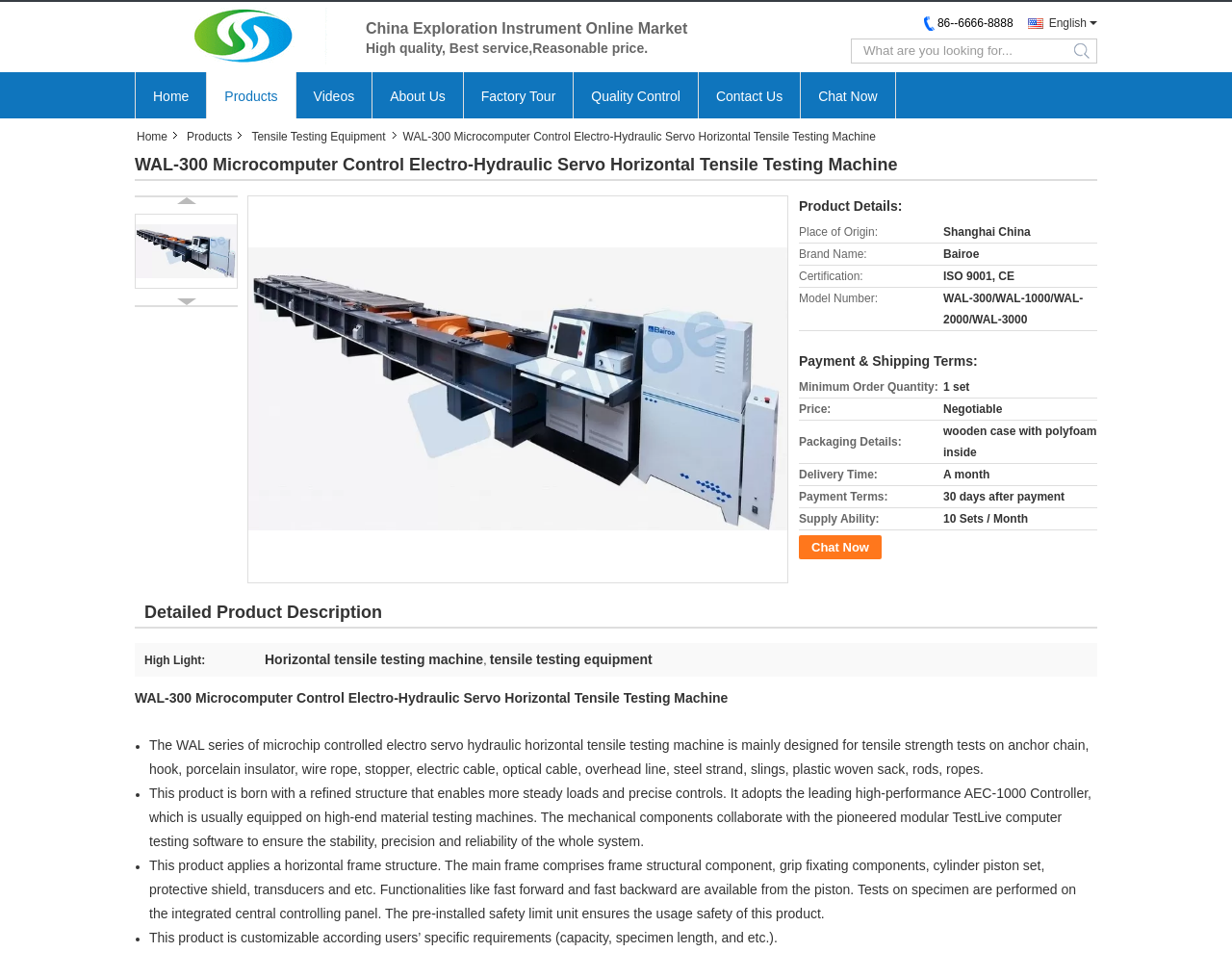Locate the bounding box coordinates of the element to click to perform the following action: 'Search for products'. The coordinates should be given as four float values between 0 and 1, in the form of [left, top, right, bottom].

[0.691, 0.039, 0.871, 0.065]